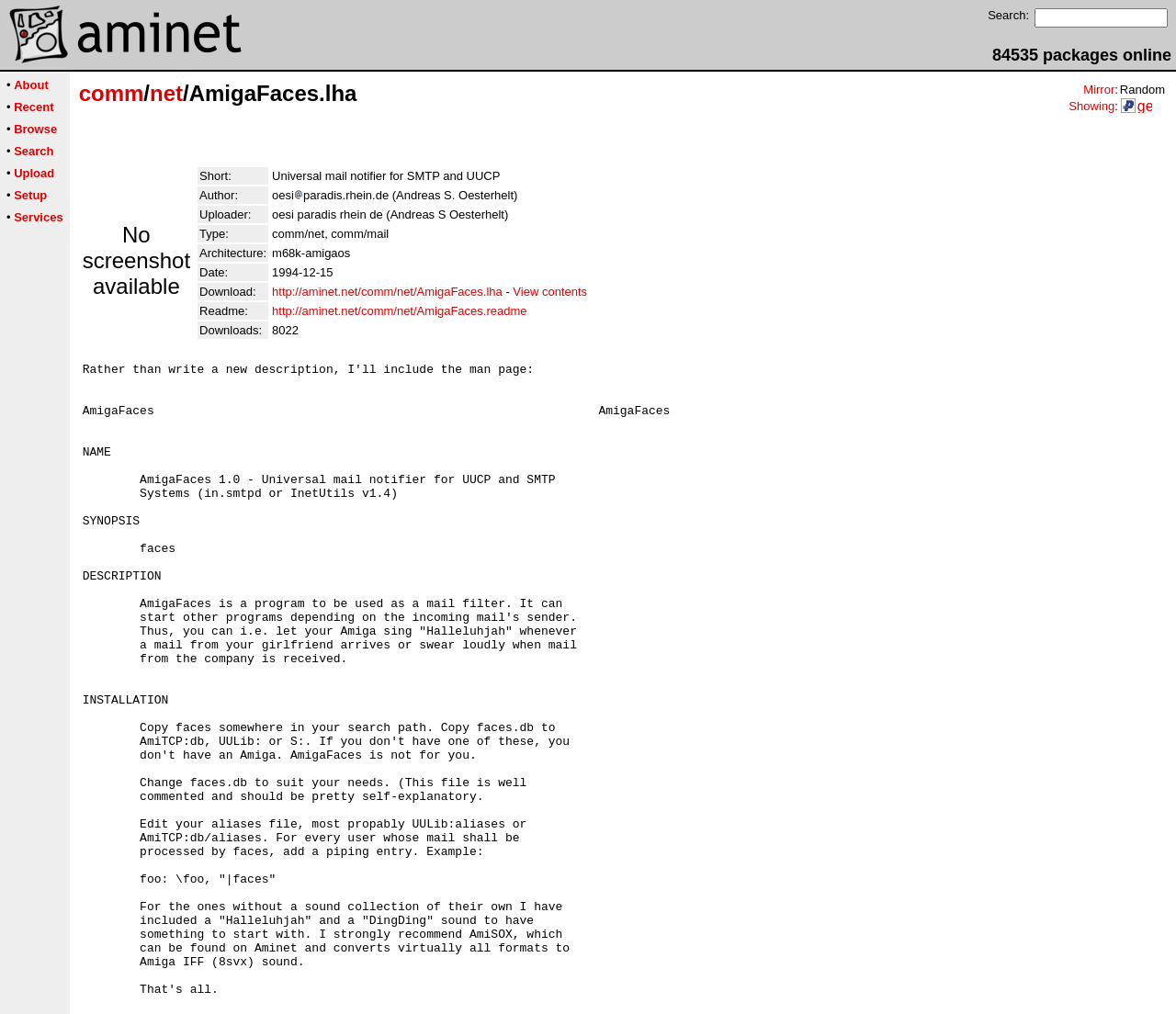Determine the bounding box coordinates for the HTML element described here: "View contents".

[0.436, 0.281, 0.499, 0.294]